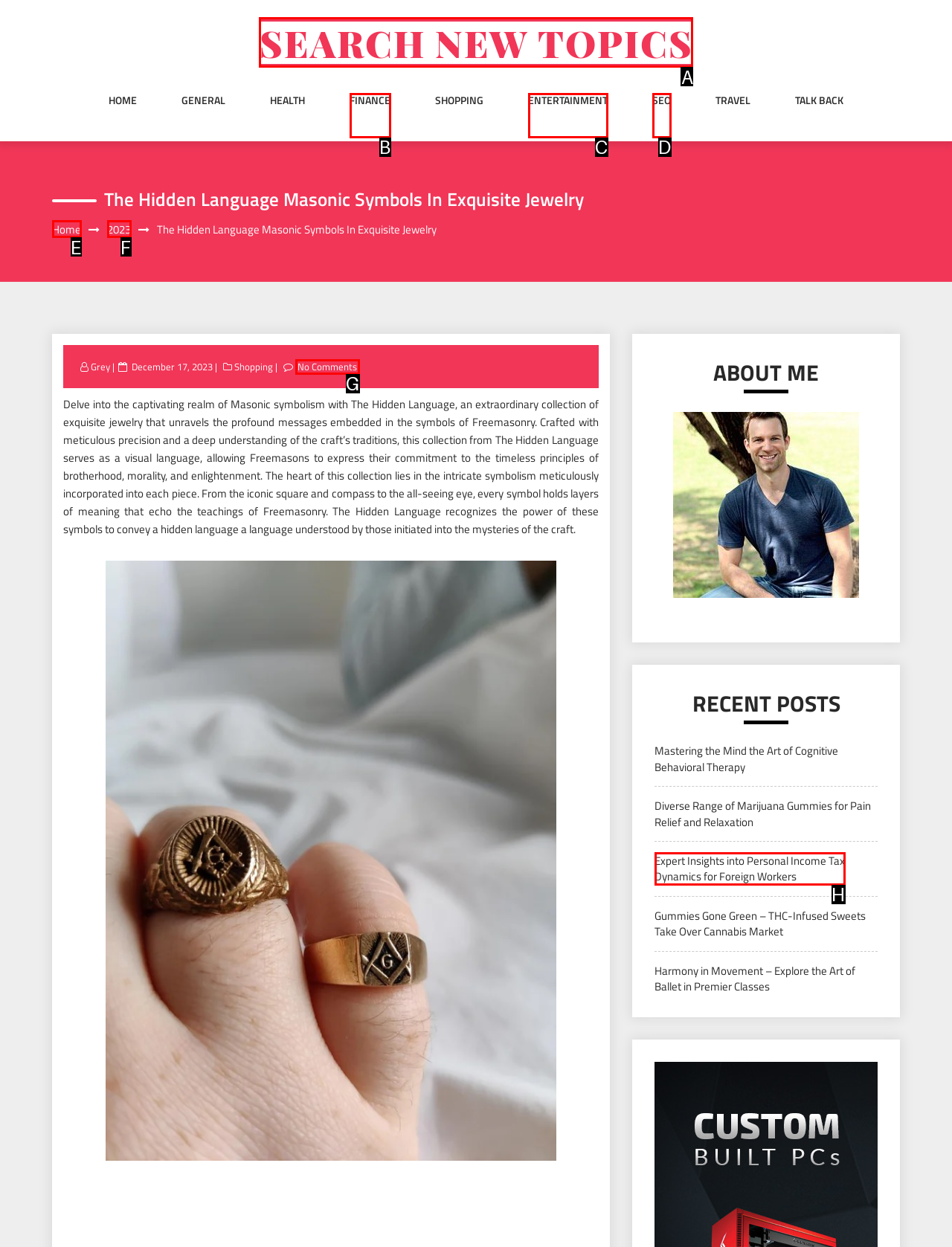Find the option you need to click to complete the following instruction: Search for new topics
Answer with the corresponding letter from the choices given directly.

A